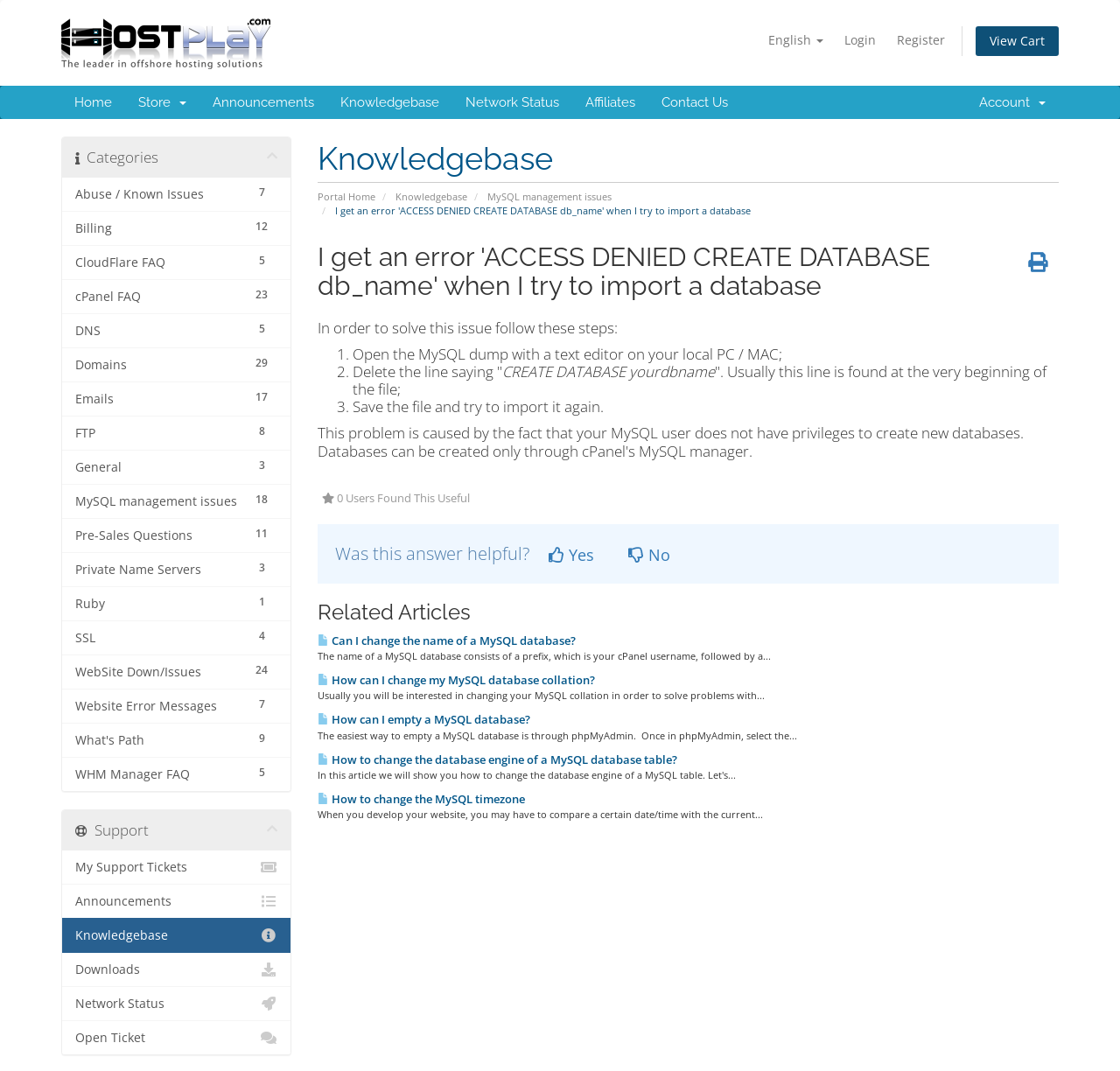Bounding box coordinates must be specified in the format (top-left x, top-left y, bottom-right x, bottom-right y). All values should be floating point numbers between 0 and 1. What are the bounding box coordinates of the UI element described as: 7 Abuse / Known Issues

[0.055, 0.166, 0.259, 0.198]